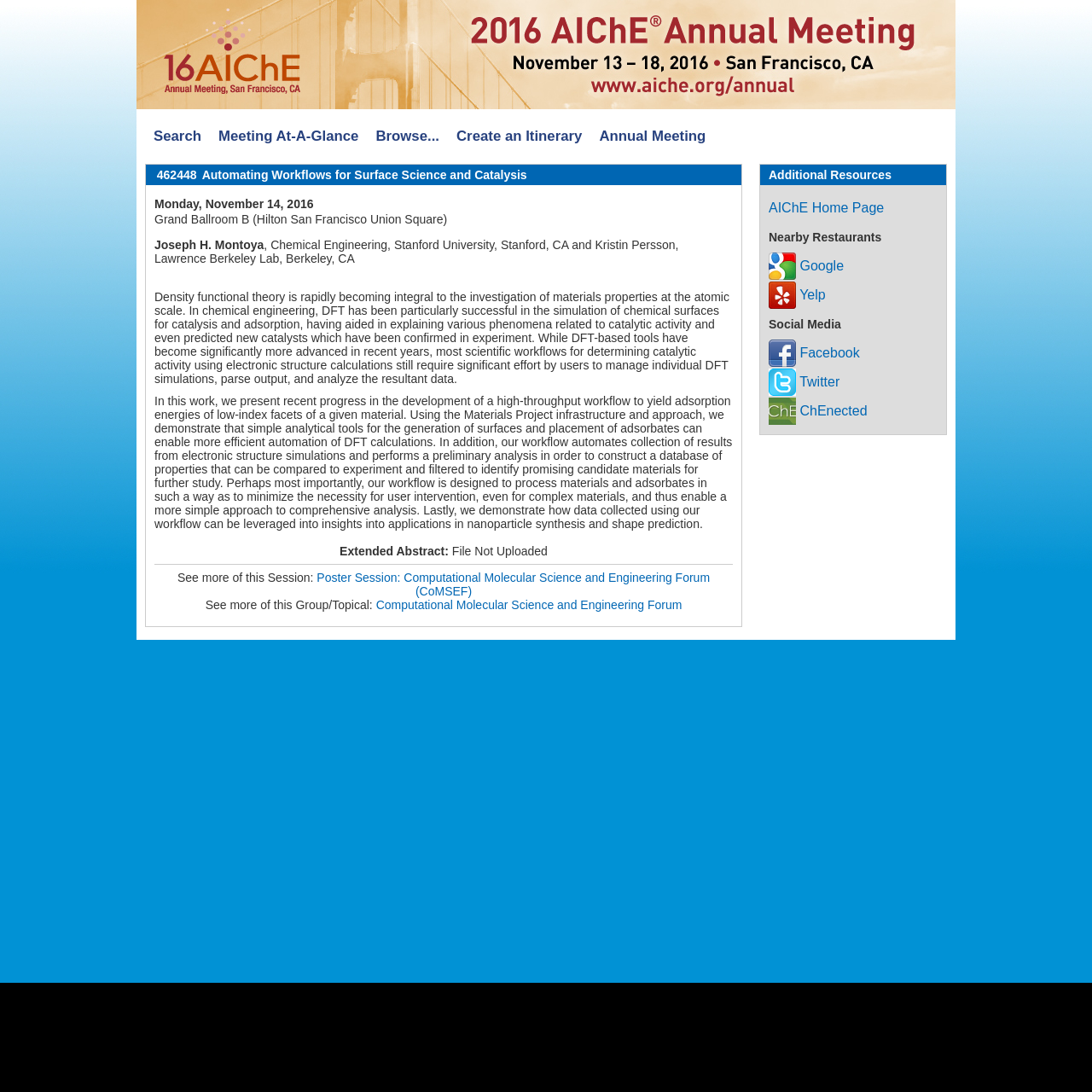What is the purpose of the workflow presented in the session?
Please provide a comprehensive answer to the question based on the webpage screenshot.

I found the purpose of the workflow by reading the abstract text which mentions 'automating DFT calculations' and 'catalytic activity'.